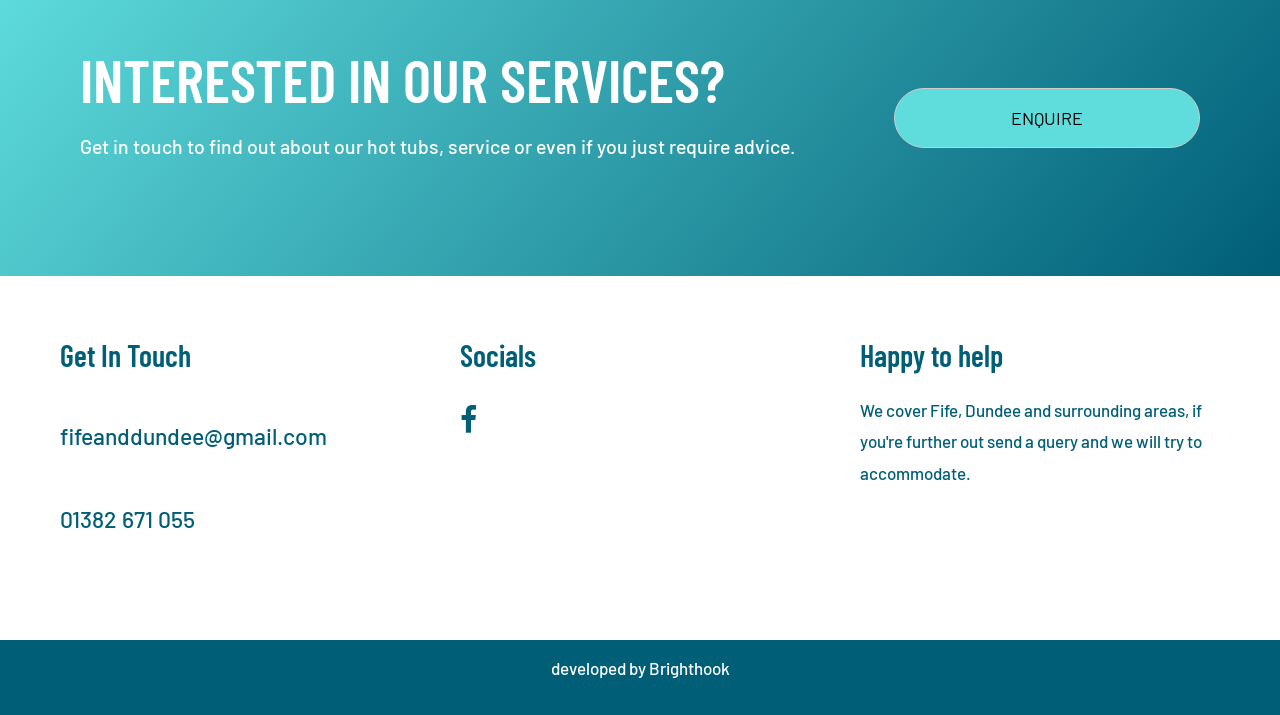Give the bounding box coordinates for the element described by: "01382 671 055".

[0.047, 0.706, 0.152, 0.745]